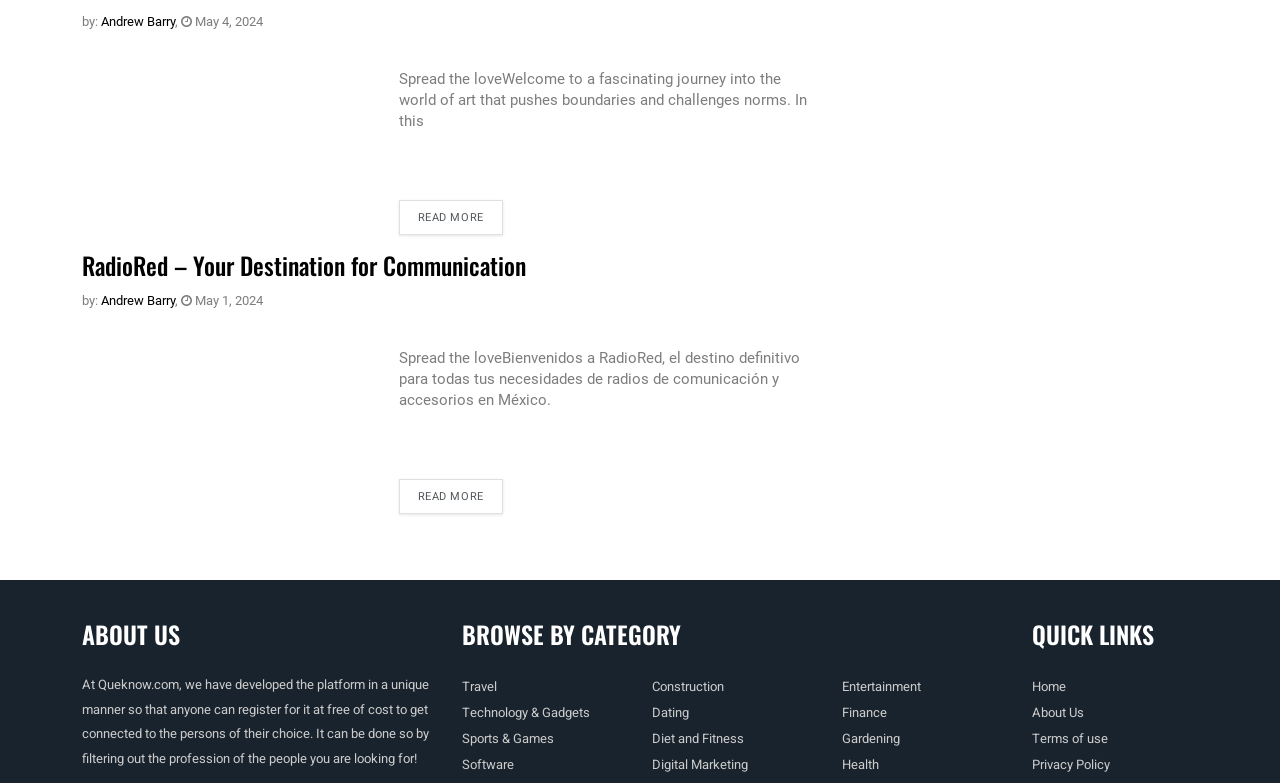How many categories are available for browsing?
Can you provide a detailed and comprehensive answer to the question?

I counted the number of category links under the 'BROWSE BY CATEGORY' heading, which are 'Travel', 'Technology & Gadgets', 'Sports & Games', 'Software', 'Construction', 'Dating', 'Diet and Fitness', 'Digital Marketing', 'Entertainment', 'Finance', 'Gardening', and 'Health'. There are 12 category links, so the answer is 12.